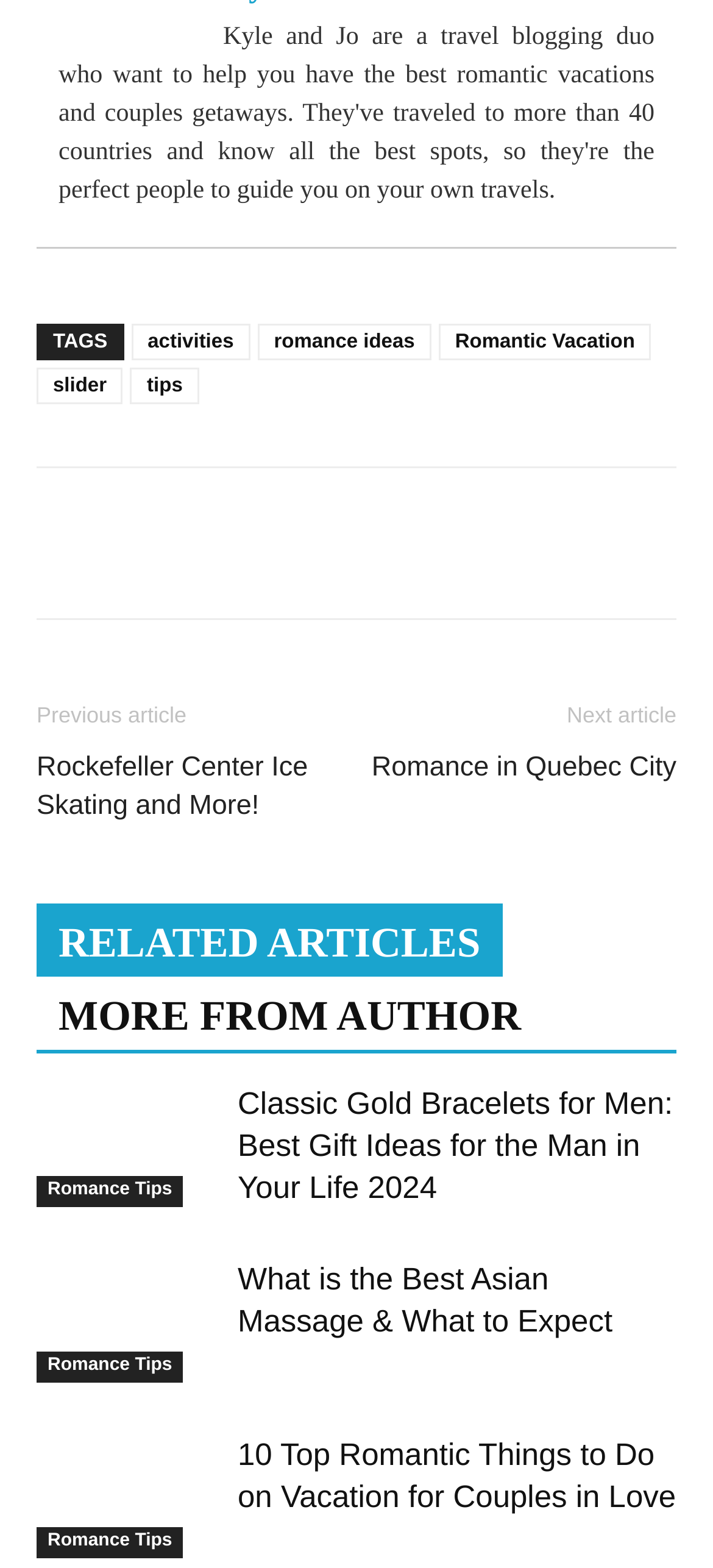Analyze the image and give a detailed response to the question:
What type of content is listed under 'TAGS'?

Under the 'TAGS' StaticText element, there are several link elements with text such as 'activities', 'romance ideas', 'Romantic Vacation', etc., which suggests that they are tags or categories related to the content of the webpage.